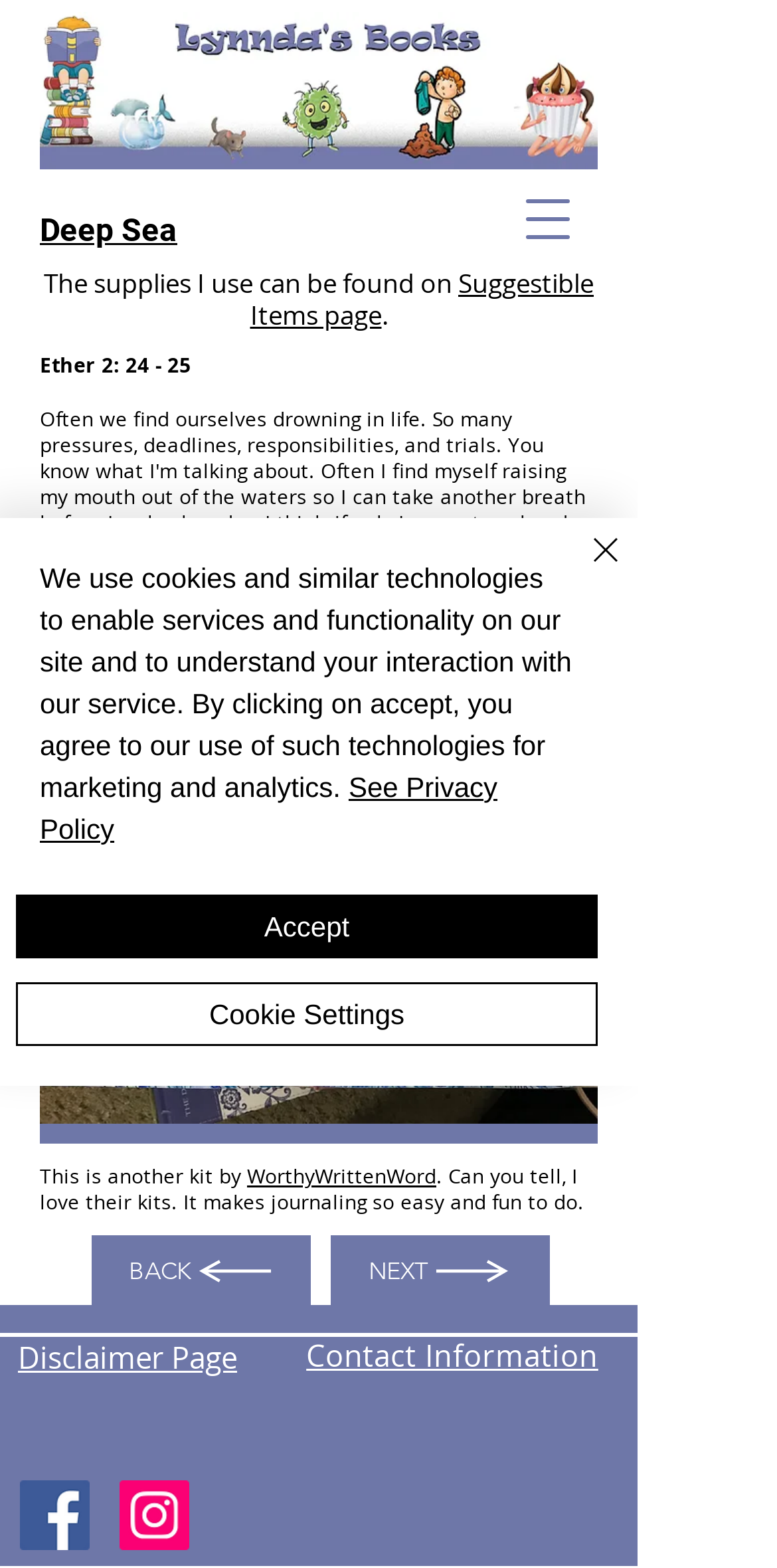Can you pinpoint the bounding box coordinates for the clickable element required for this instruction: "Visit the 'Suggestible Items page'"? The coordinates should be four float numbers between 0 and 1, i.e., [left, top, right, bottom].

[0.322, 0.169, 0.764, 0.212]